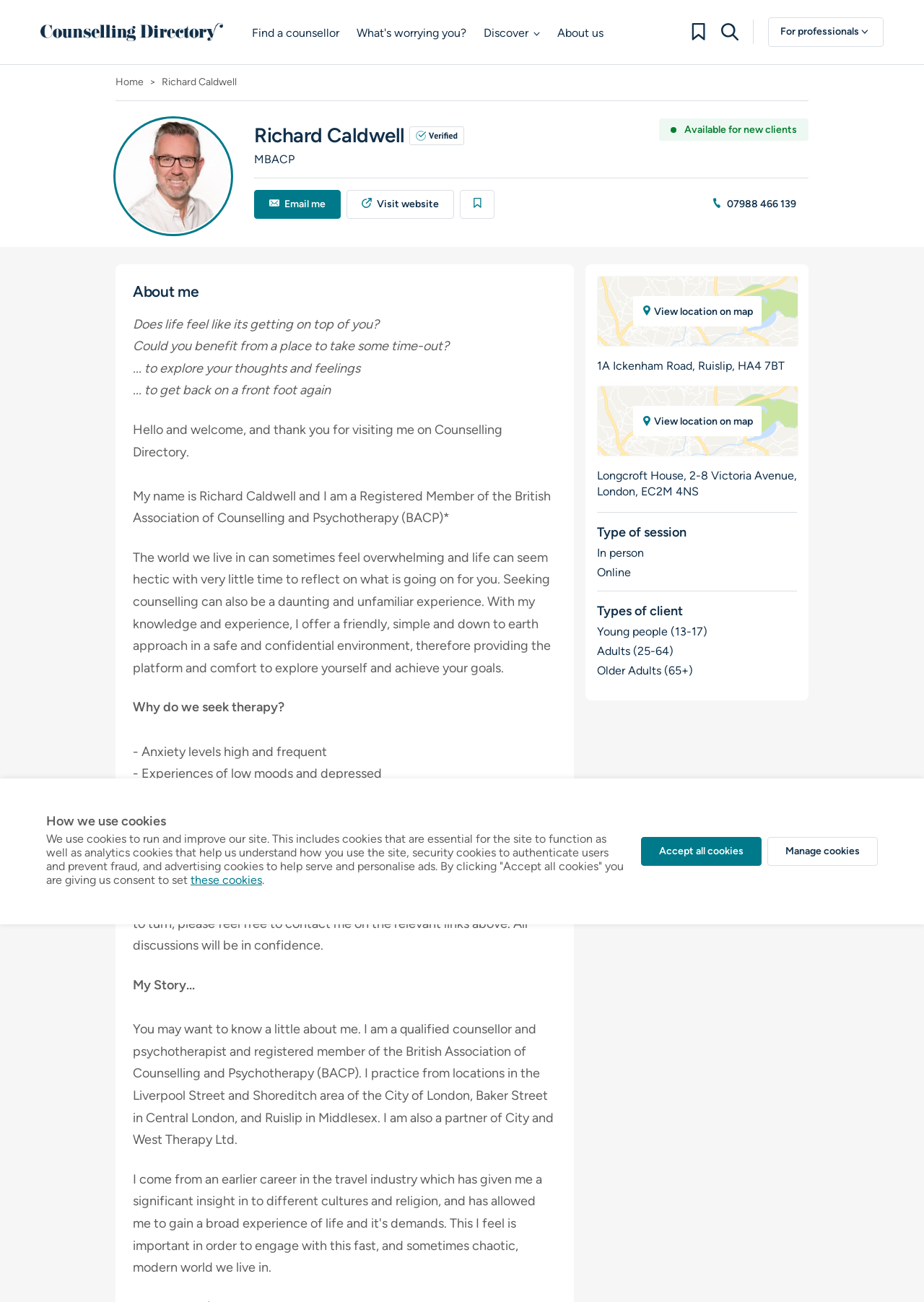Analyze the image and provide a detailed answer to the question: What are the locations where Richard Caldwell practices?

According to the webpage, Richard Caldwell practices from locations in Ruislip, Middlesex, and two locations in London: Liverpool Street and Shoreditch area of the City of London, and Baker Street in Central London.